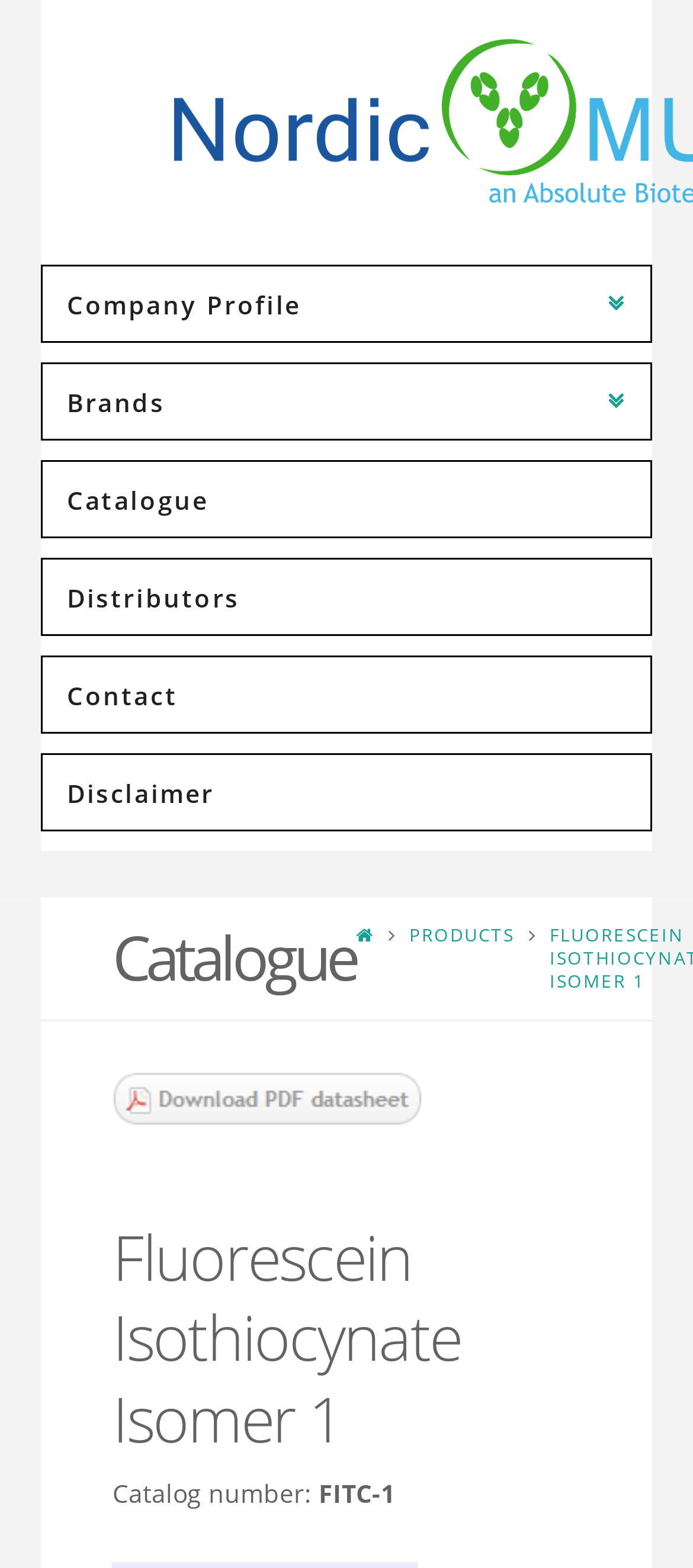Locate the bounding box coordinates of the element that should be clicked to fulfill the instruction: "Browse catalogue".

[0.06, 0.293, 0.94, 0.343]